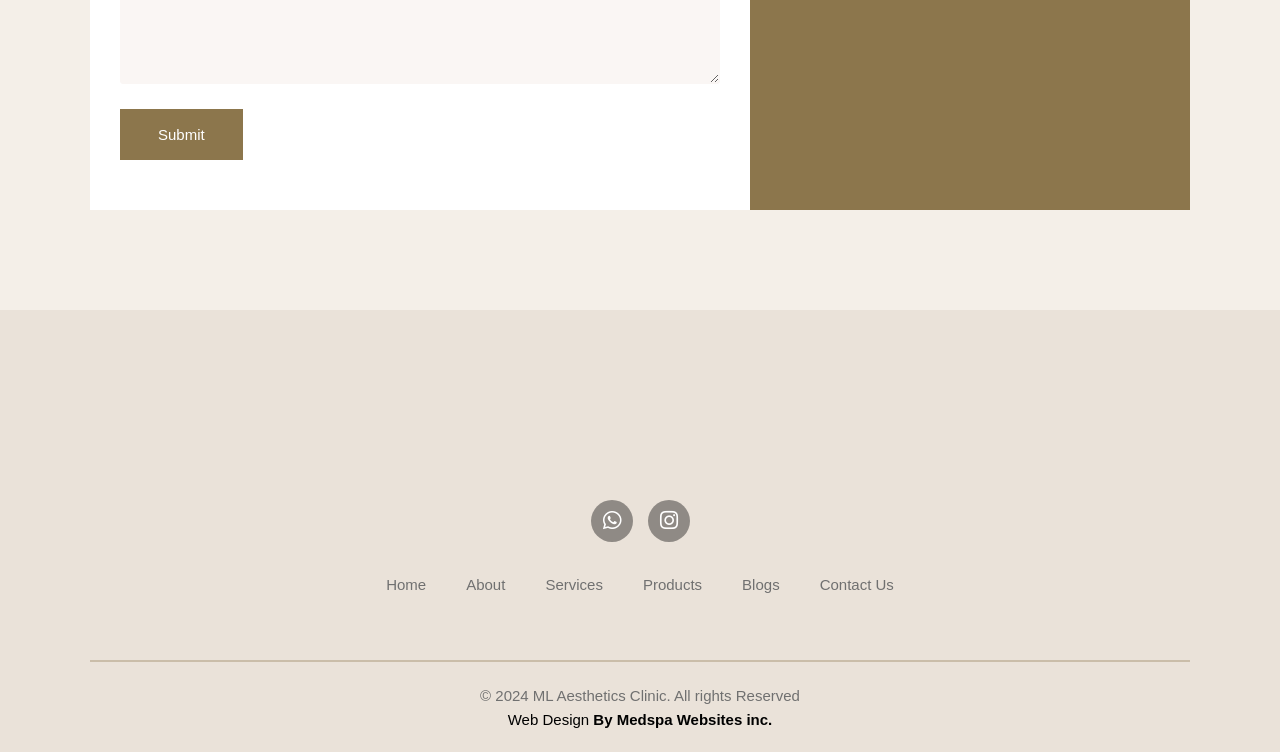Identify the bounding box coordinates of the region that should be clicked to execute the following instruction: "Contact Us".

[0.625, 0.747, 0.714, 0.808]